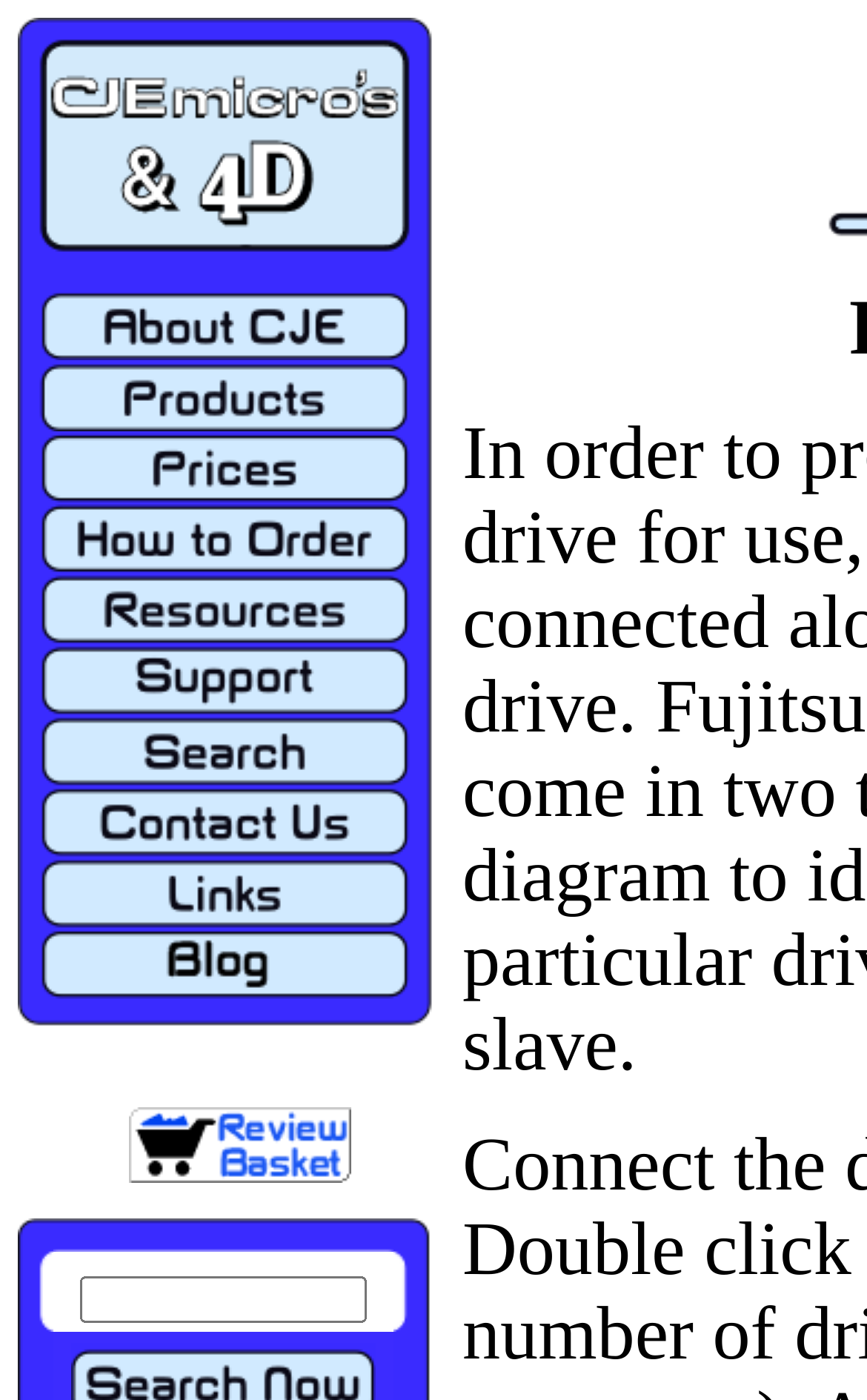Find the bounding box coordinates of the element to click in order to complete this instruction: "search CJE’s Website". The bounding box coordinates must be four float numbers between 0 and 1, denoted as [left, top, right, bottom].

[0.021, 0.542, 0.503, 0.569]